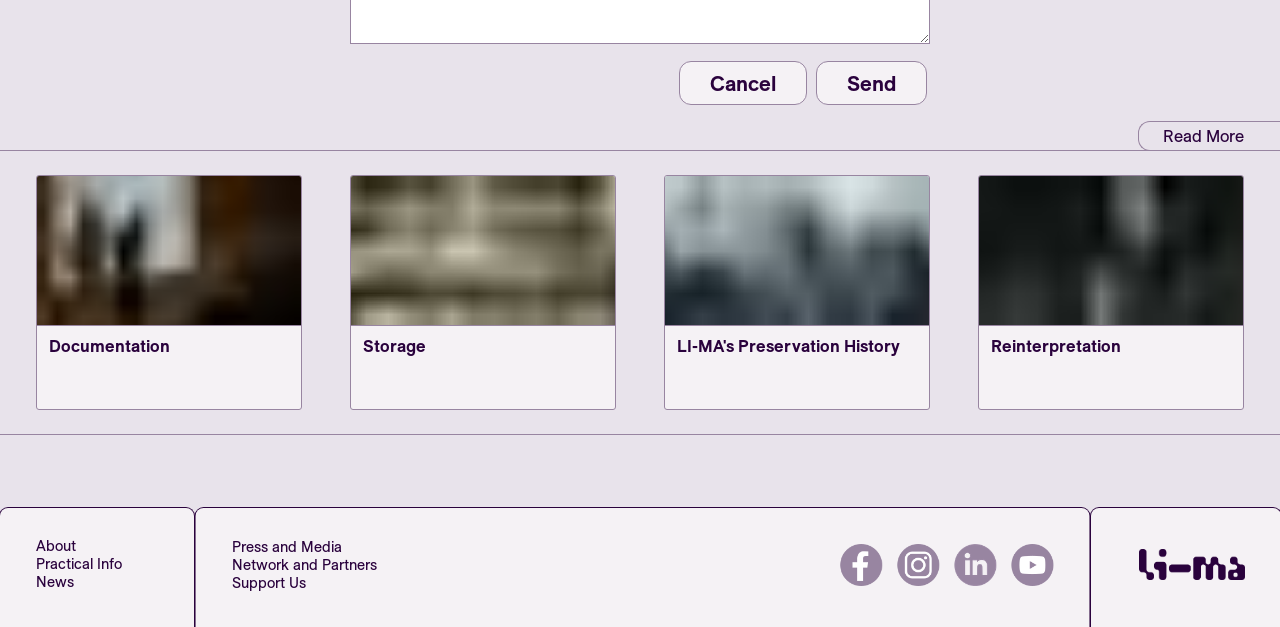Could you indicate the bounding box coordinates of the region to click in order to complete this instruction: "Click the 'Cancel' button".

[0.53, 0.098, 0.63, 0.168]